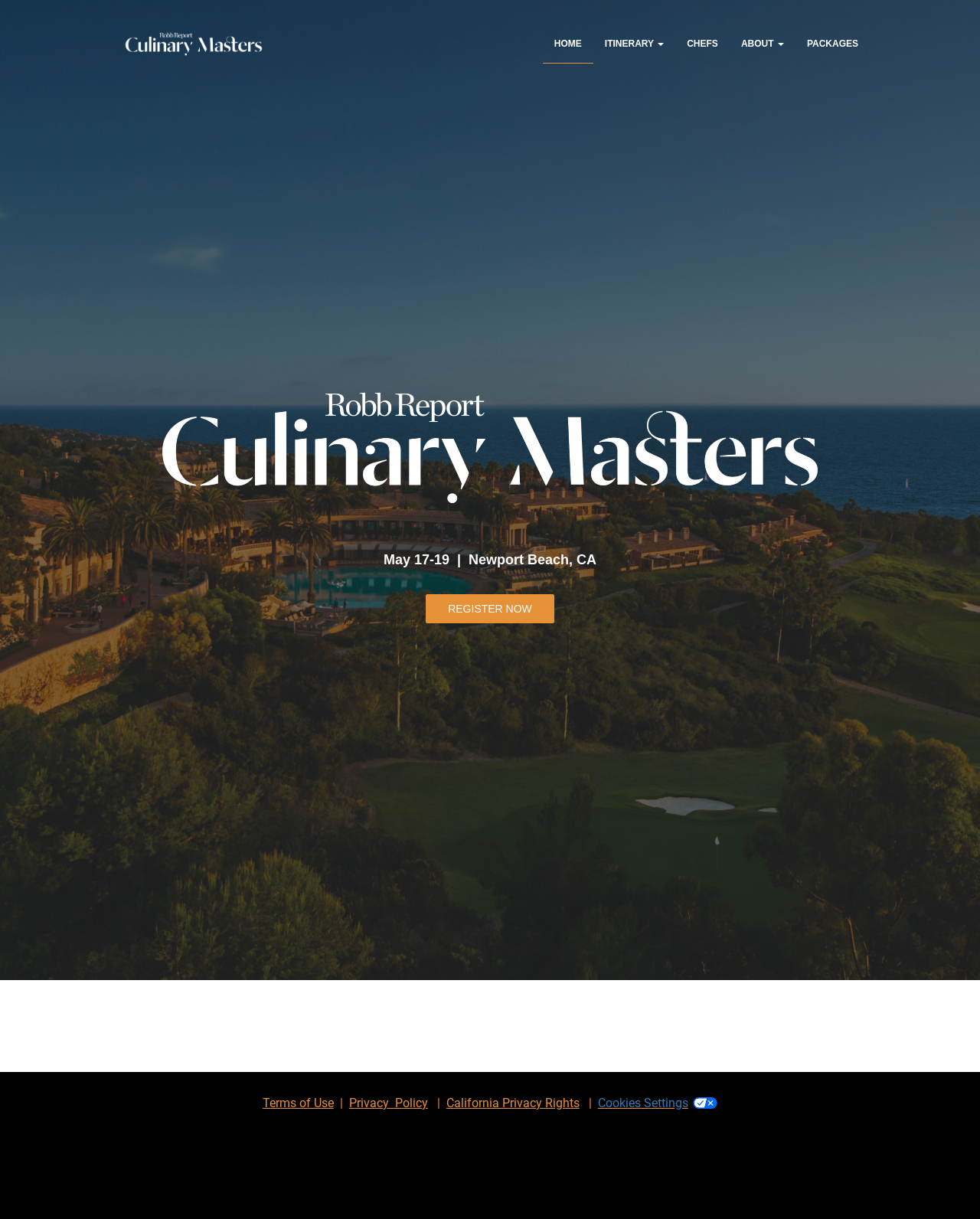Determine the coordinates of the bounding box for the clickable area needed to execute this instruction: "view packages".

[0.812, 0.02, 0.888, 0.052]